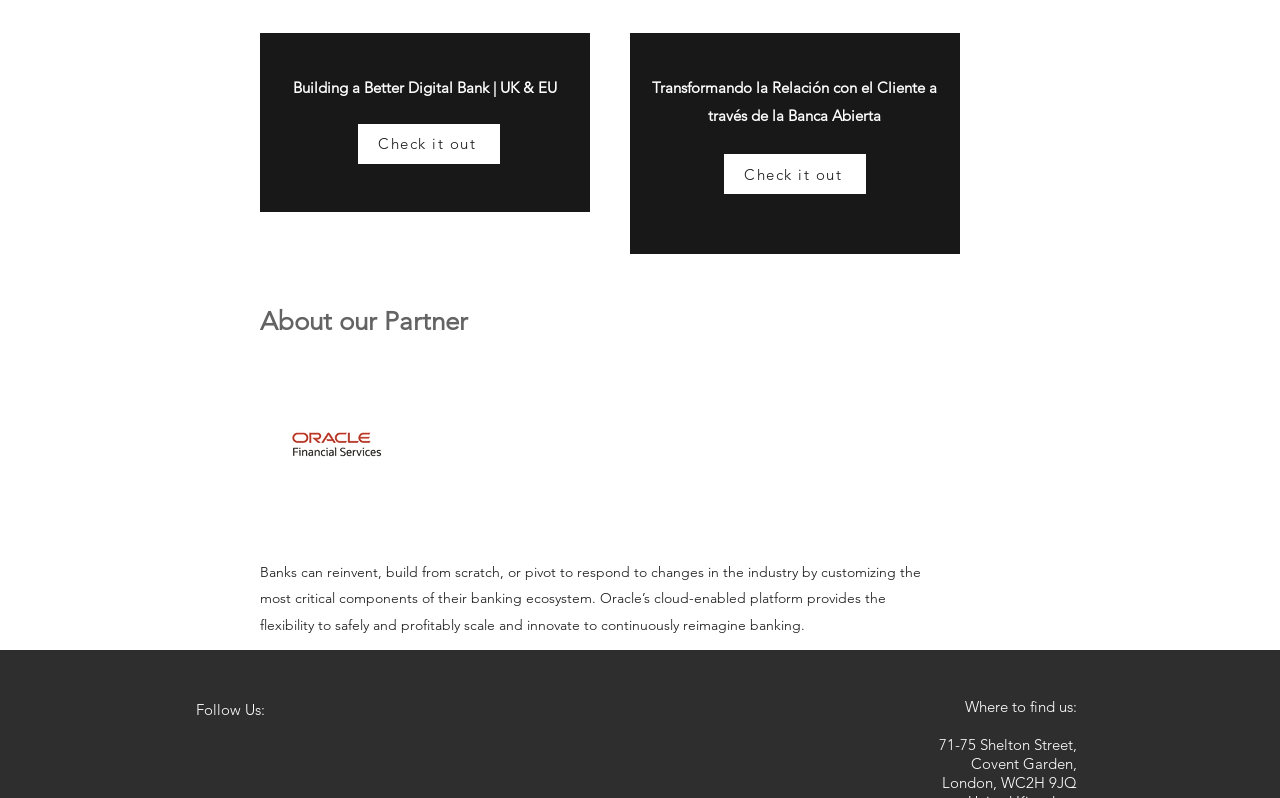Identify the bounding box coordinates for the UI element described as follows: "Check it out". Ensure the coordinates are four float numbers between 0 and 1, formatted as [left, top, right, bottom].

[0.28, 0.155, 0.391, 0.205]